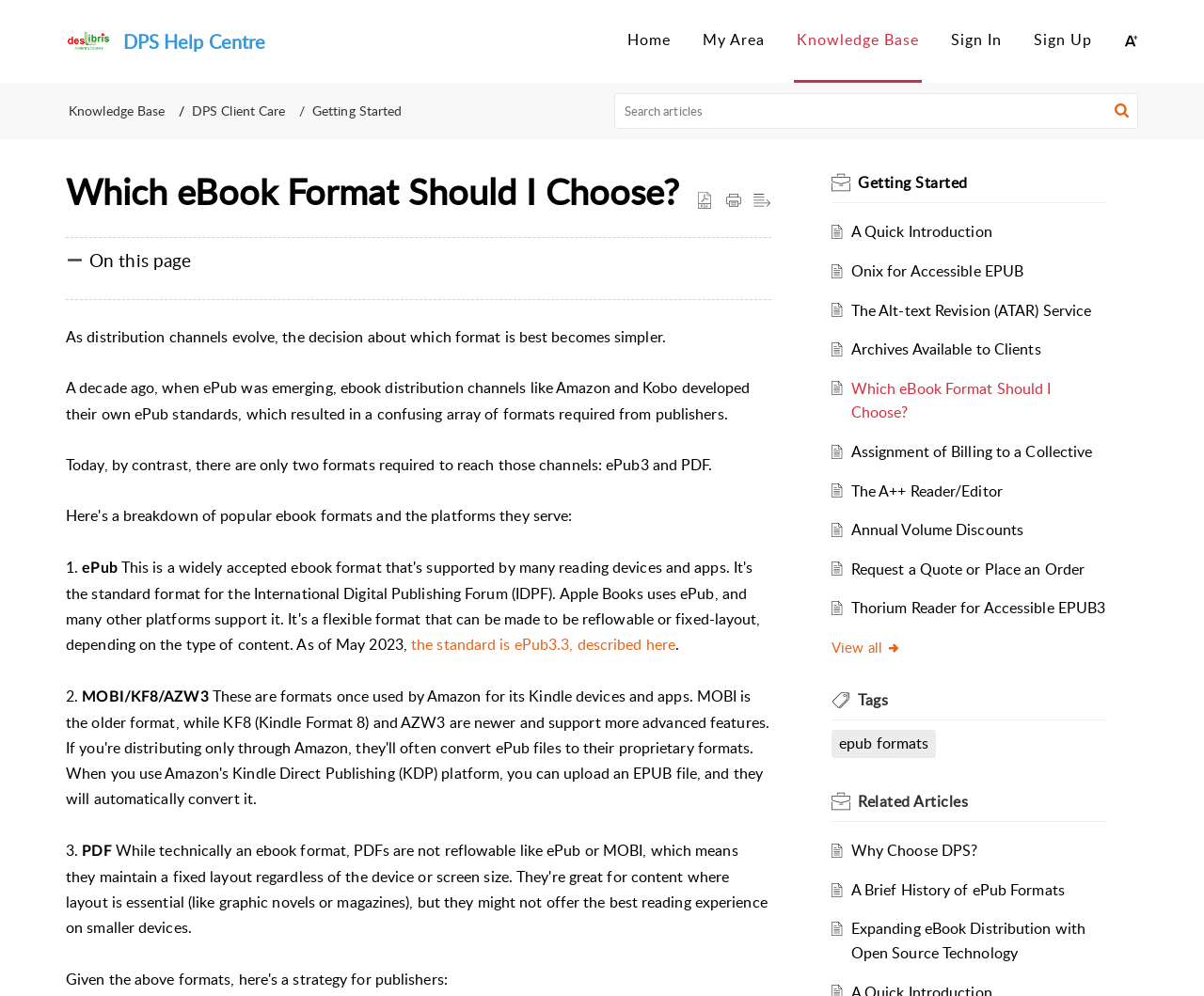Extract the bounding box coordinates for the HTML element that matches this description: "Thorium Reader for Accessible EPUB3". The coordinates should be four float numbers between 0 and 1, i.e., [left, top, right, bottom].

[0.707, 0.6, 0.918, 0.621]